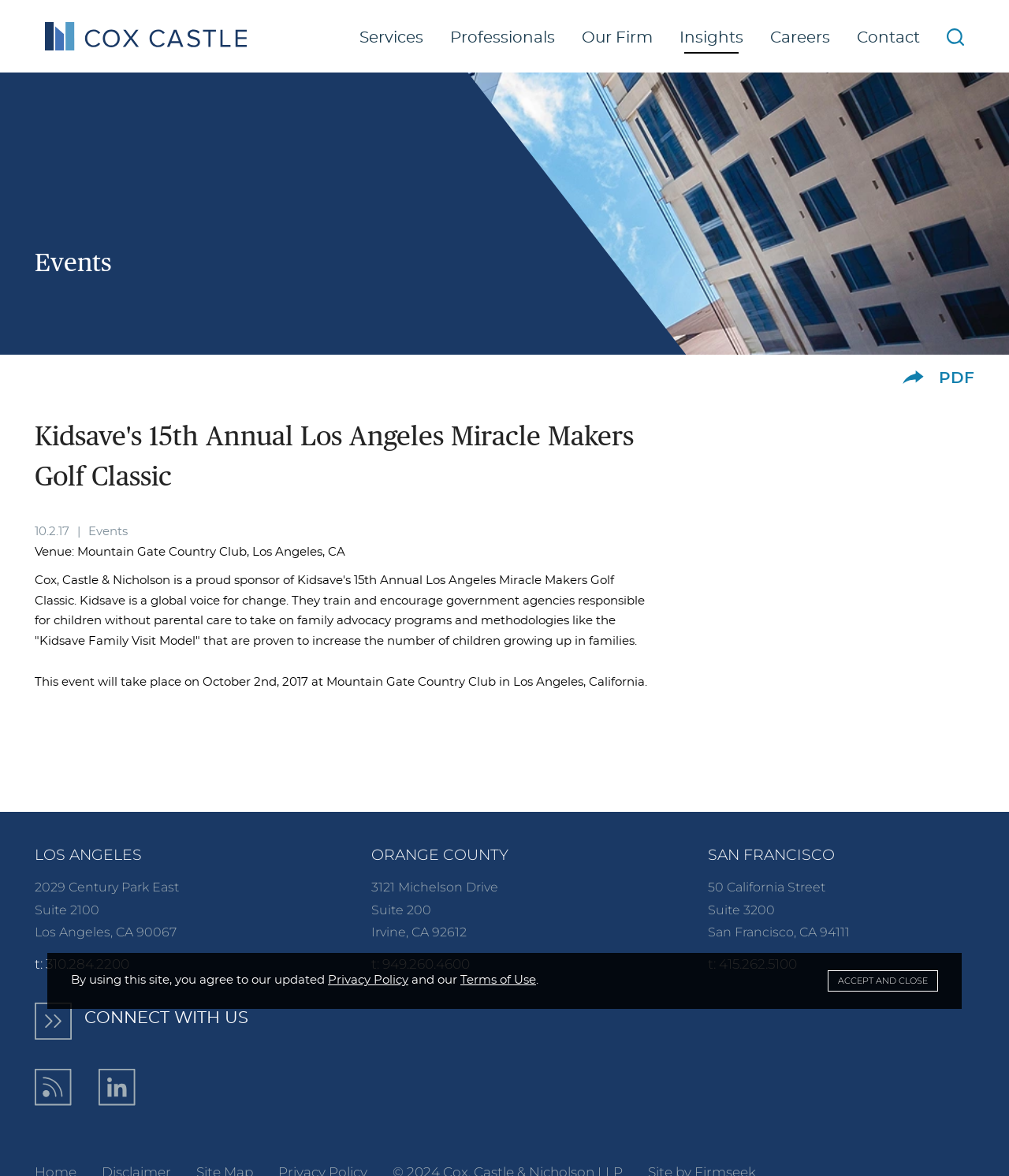Please determine the bounding box coordinates of the clickable area required to carry out the following instruction: "Visit the 'Contact' page". The coordinates must be four float numbers between 0 and 1, represented as [left, top, right, bottom].

[0.836, 0.019, 0.925, 0.046]